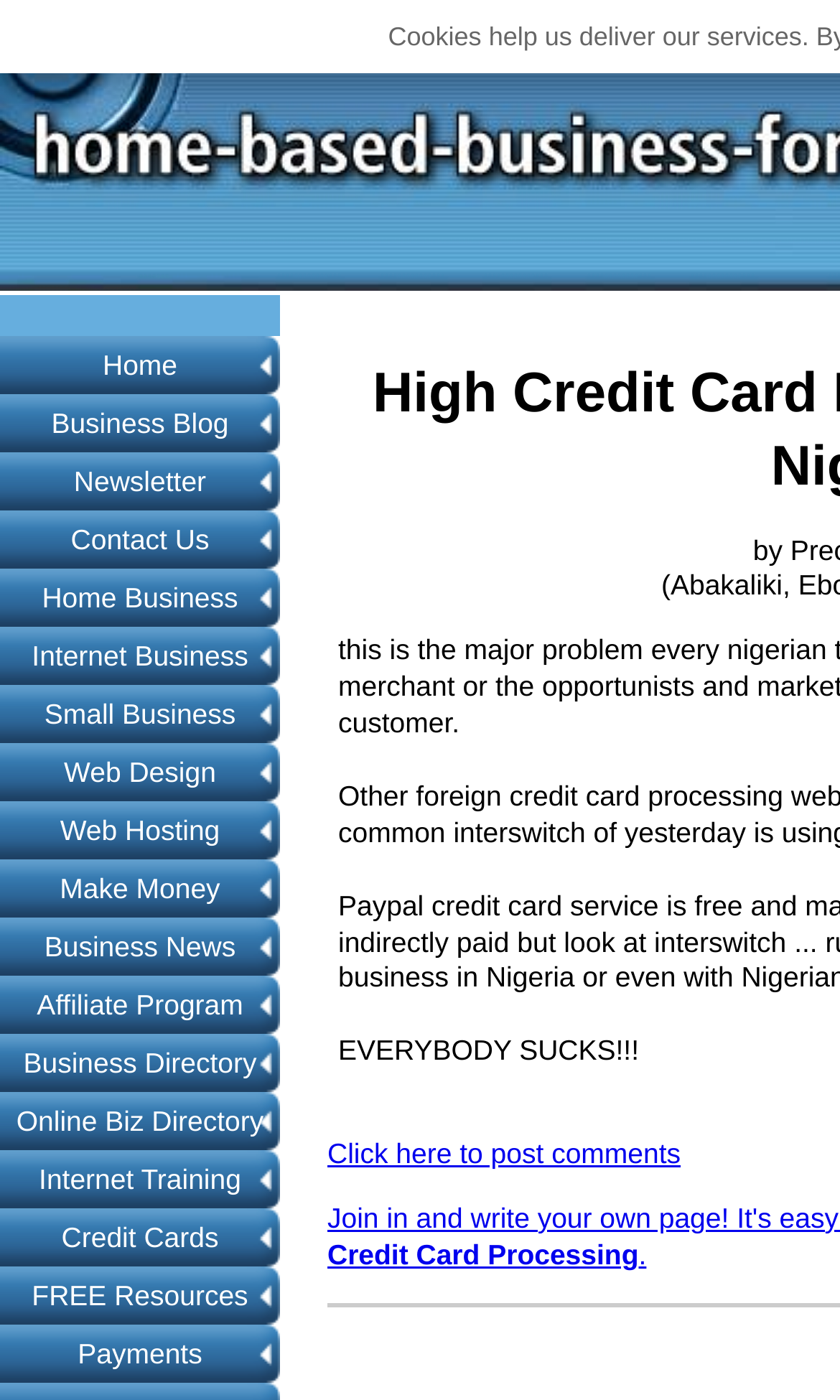Ascertain the bounding box coordinates for the UI element detailed here: "Payments". The coordinates should be provided as [left, top, right, bottom] with each value being a float between 0 and 1.

[0.0, 0.946, 0.333, 0.988]